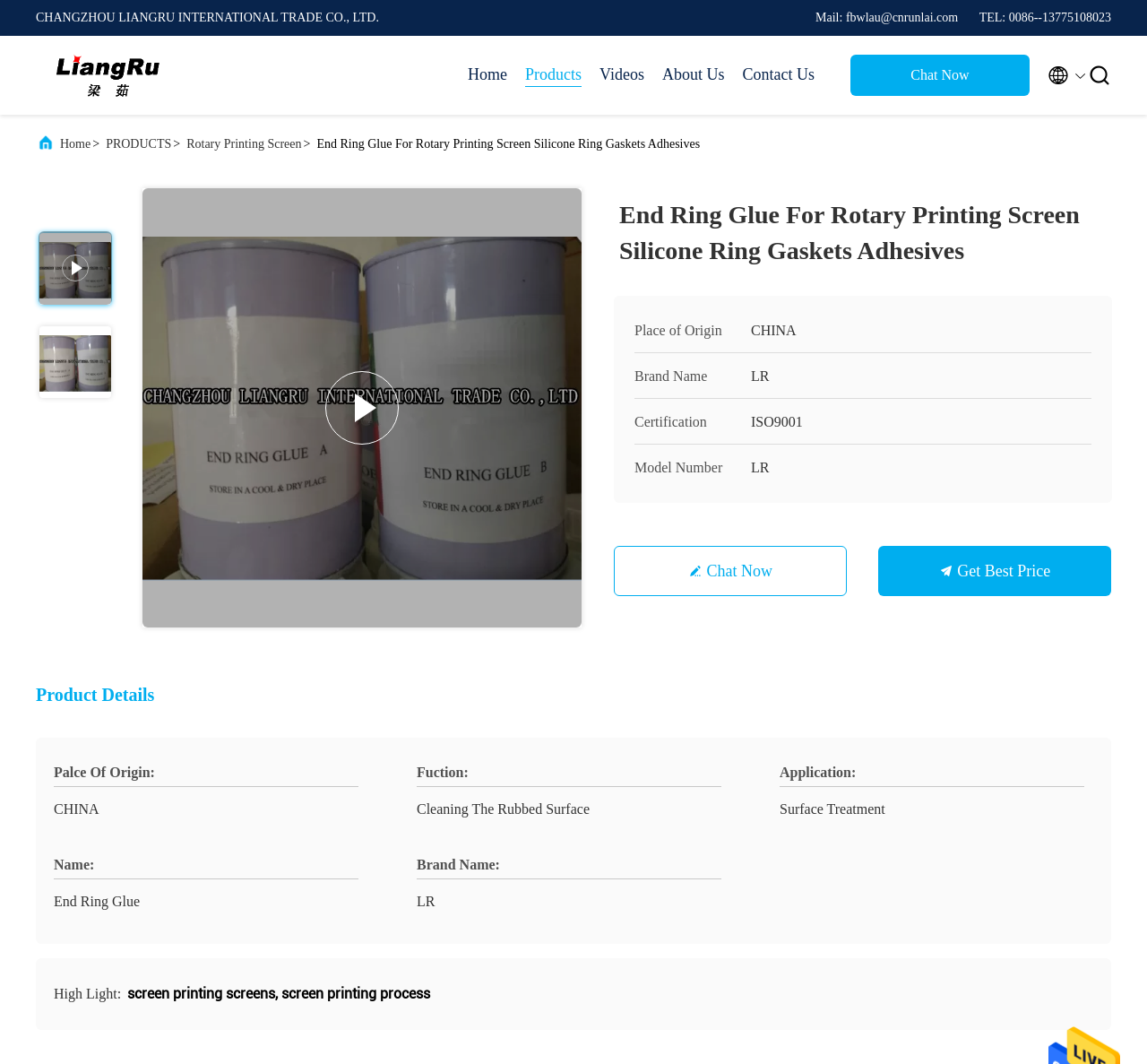What is the certification of the product?
Give a detailed and exhaustive answer to the question.

I found the certification by looking at the table on the webpage, which lists the product details, including the certification, which is ISO9001.